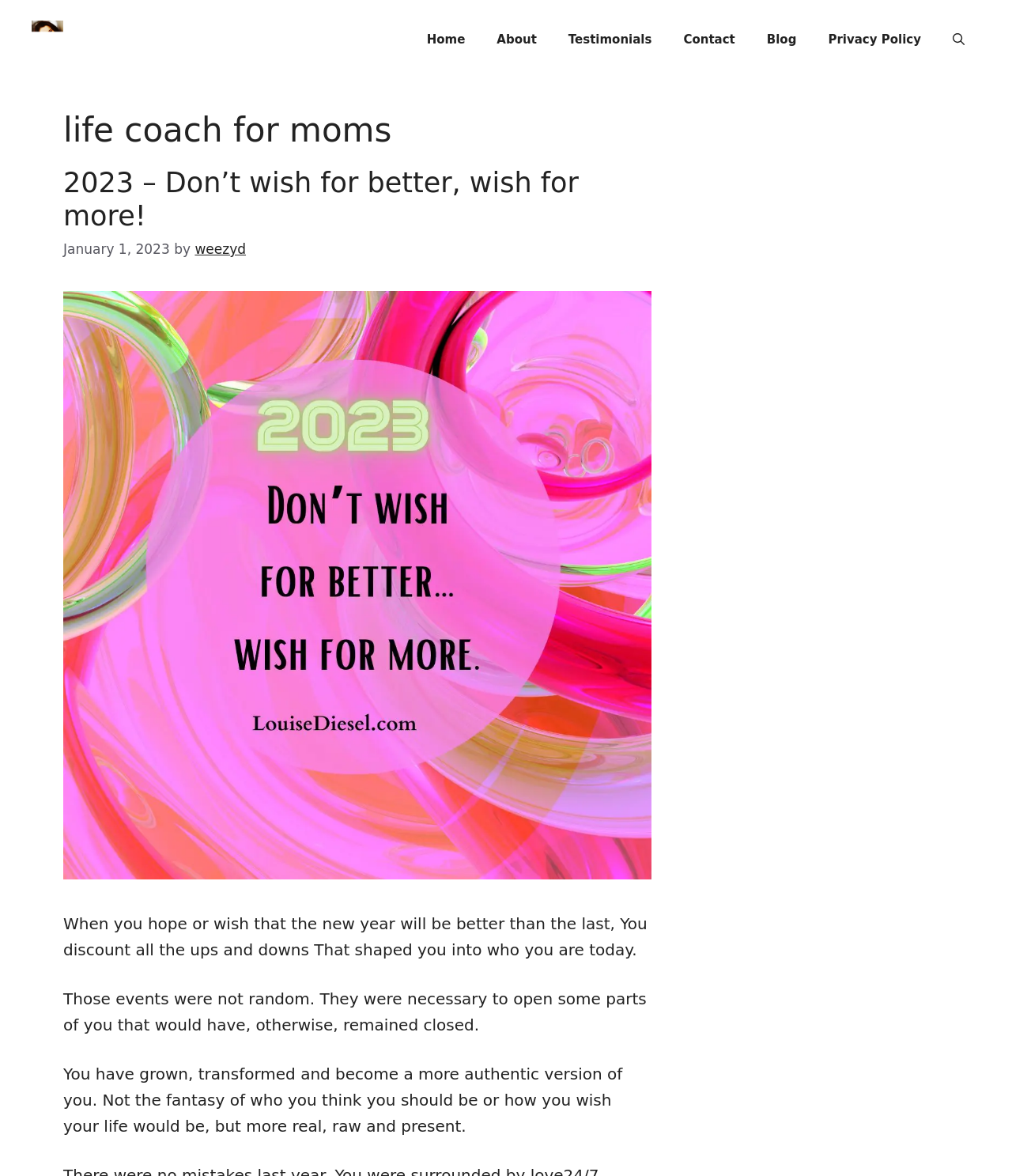What is the primary heading on this webpage?

life coach for moms